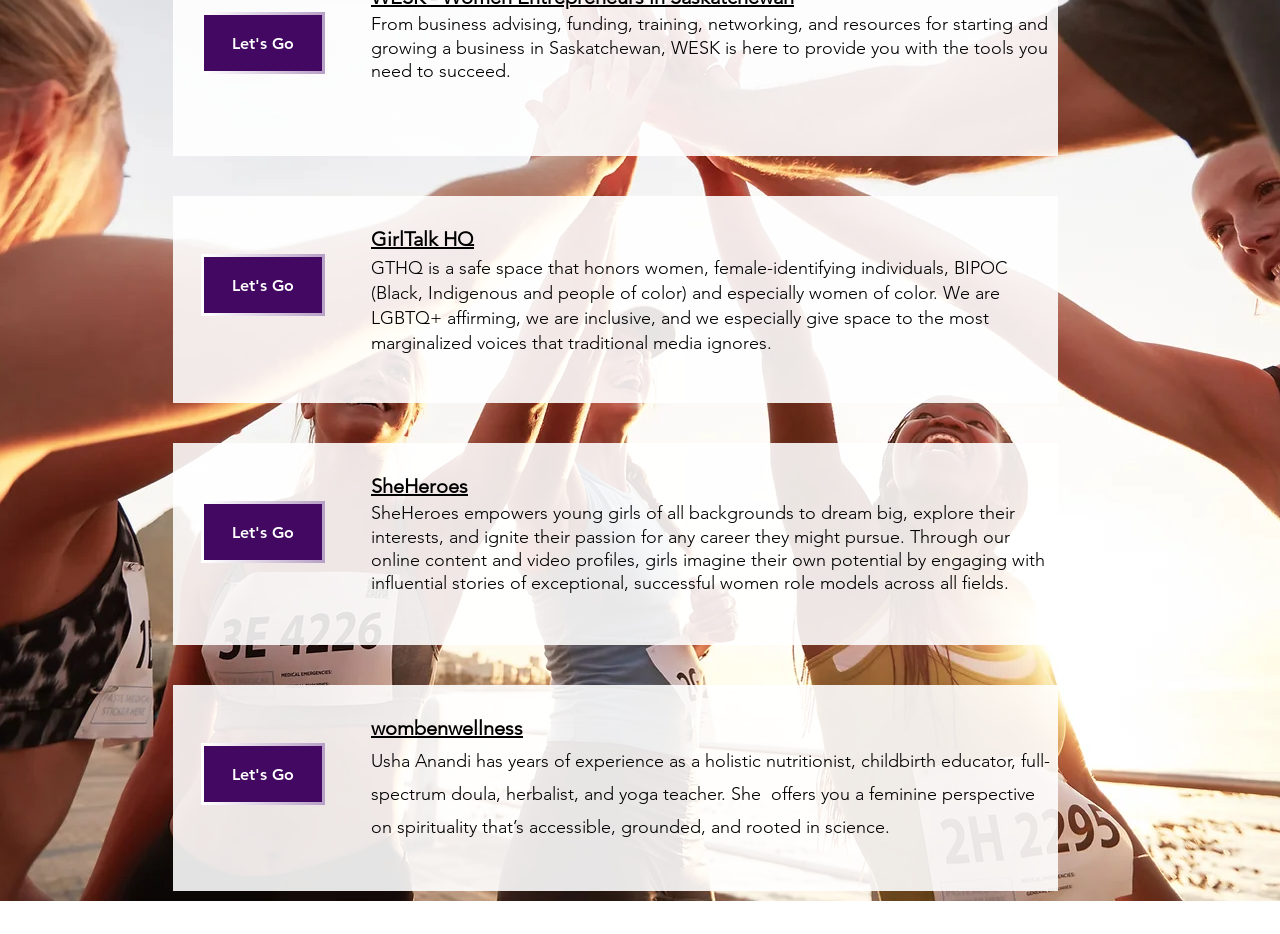Locate the bounding box of the UI element described in the following text: "Let's Go".

[0.157, 0.272, 0.254, 0.339]